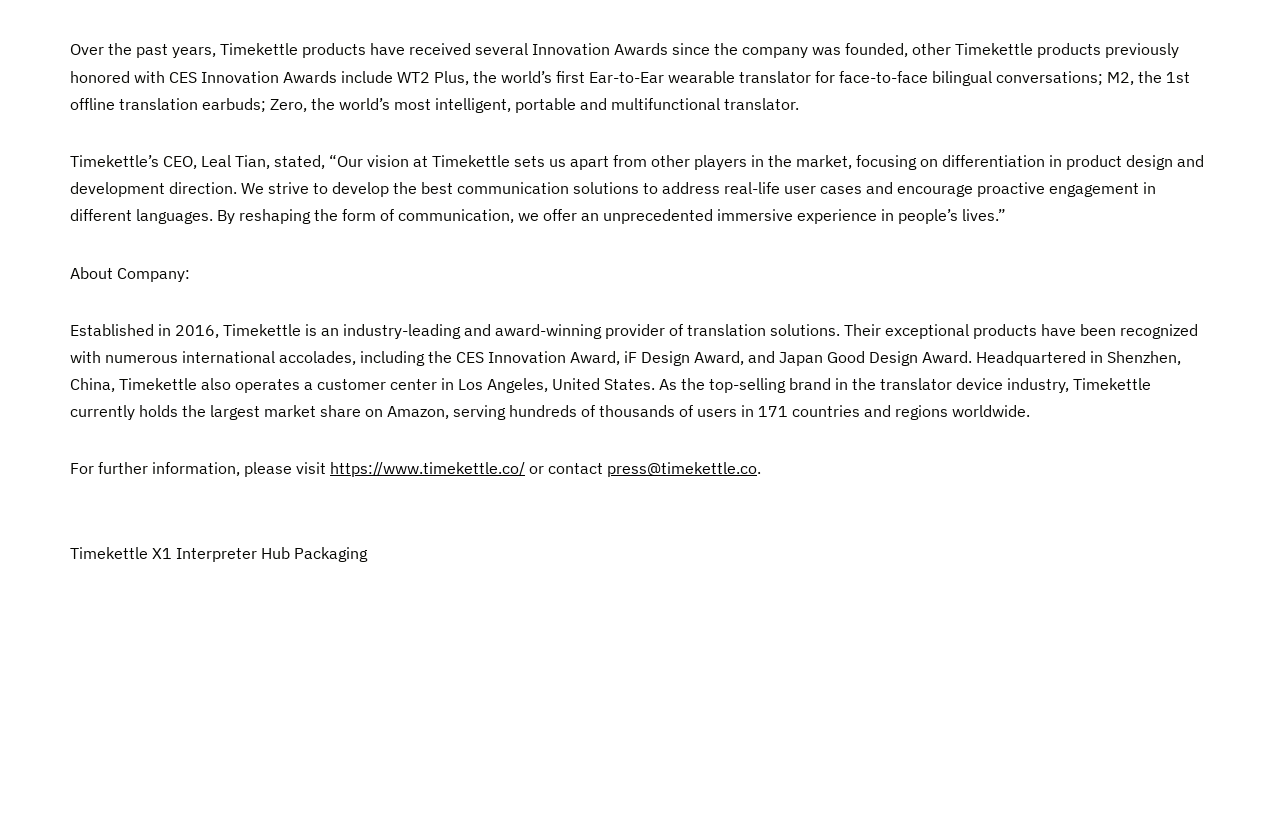What is Timekettle?
Based on the image, answer the question with as much detail as possible.

Based on the text, Timekettle is an industry-leading and award-winning provider of translation solutions, established in 2016 and headquartered in Shenzhen, China.